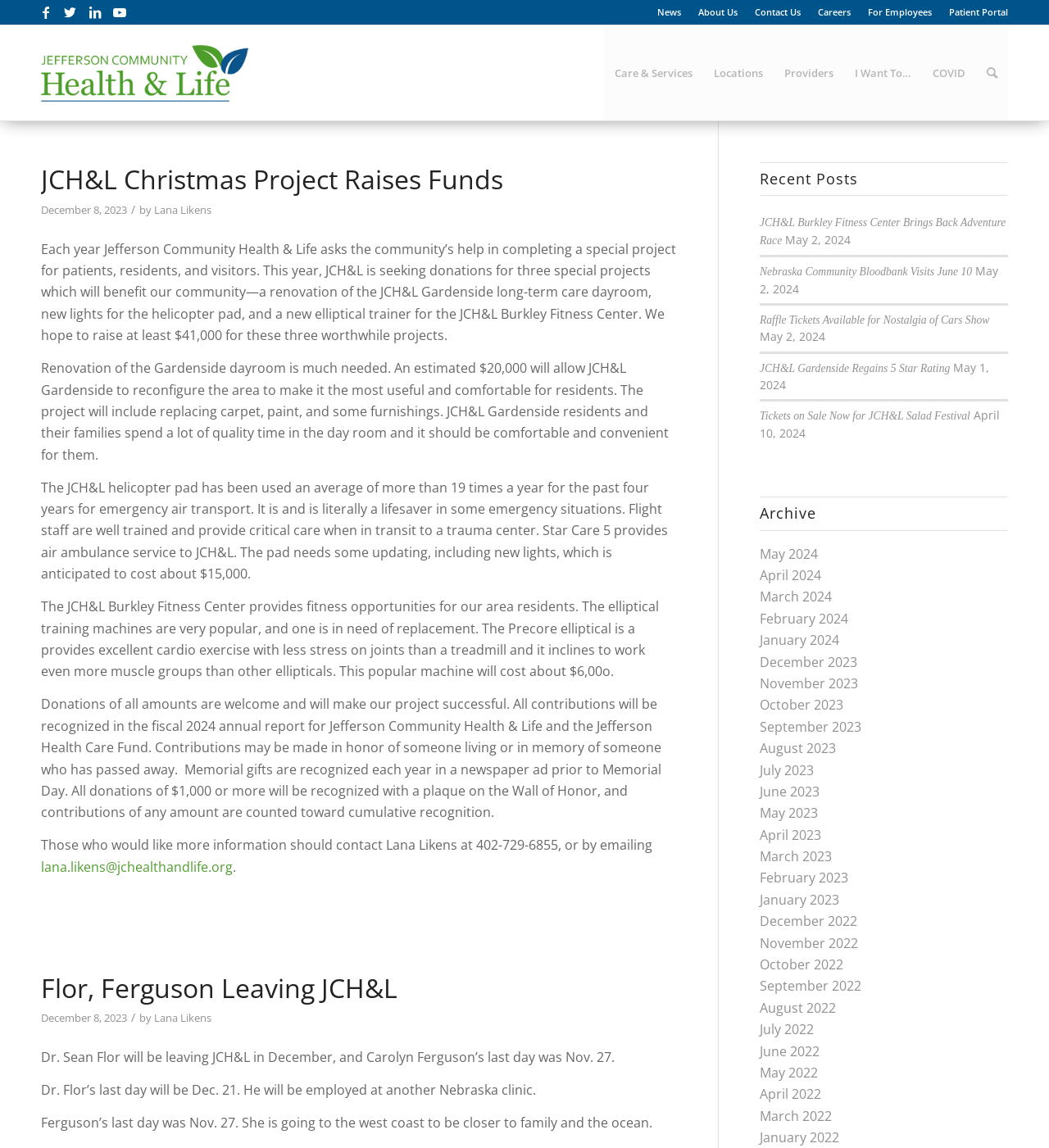Please find and report the bounding box coordinates of the element to click in order to perform the following action: "Click on the Facebook link". The coordinates should be expressed as four float numbers between 0 and 1, in the format [left, top, right, bottom].

[0.032, 0.0, 0.055, 0.021]